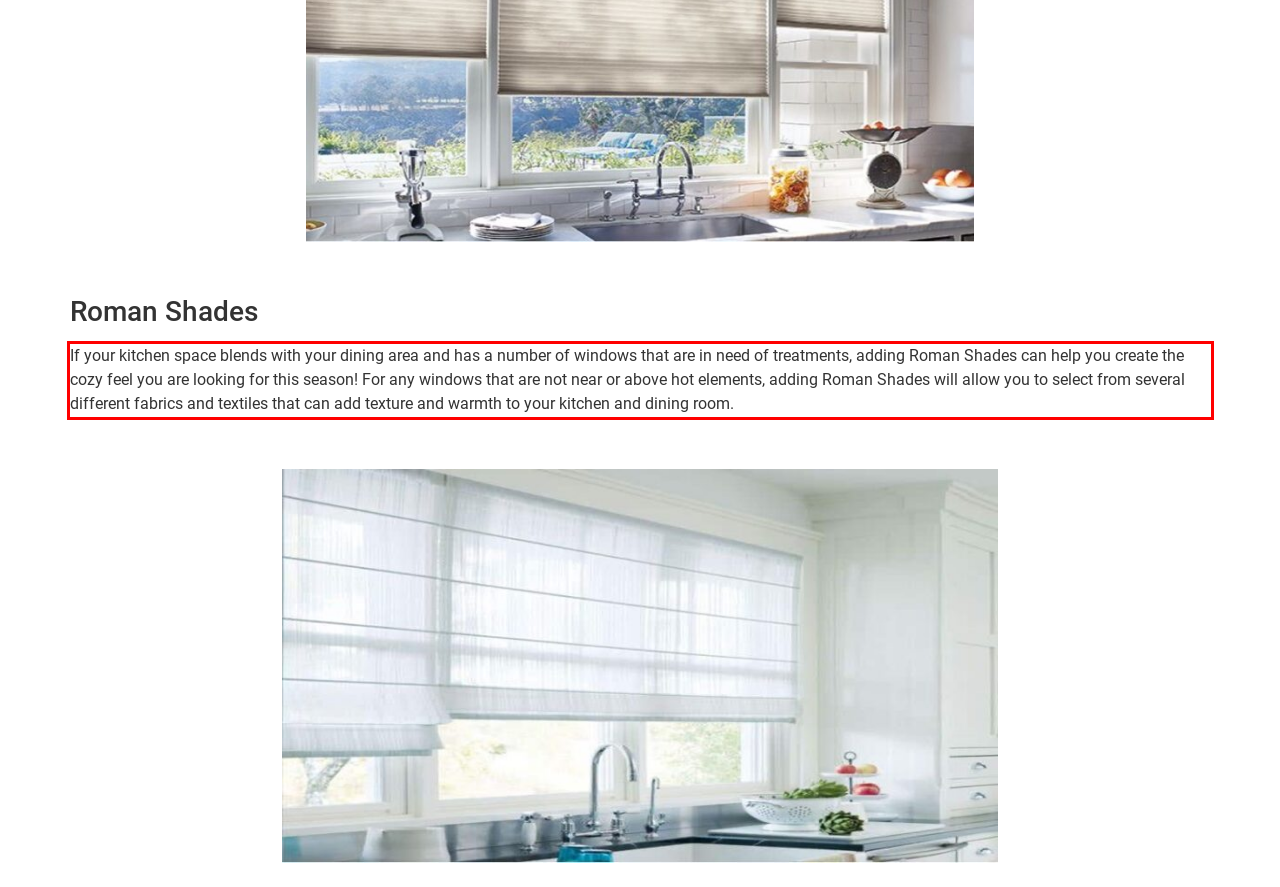Please analyze the screenshot of a webpage and extract the text content within the red bounding box using OCR.

If your kitchen space blends with your dining area and has a number of windows that are in need of treatments, adding Roman Shades can help you create the cozy feel you are looking for this season! For any windows that are not near or above hot elements, adding Roman Shades will allow you to select from several different fabrics and textiles that can add texture and warmth to your kitchen and dining room.